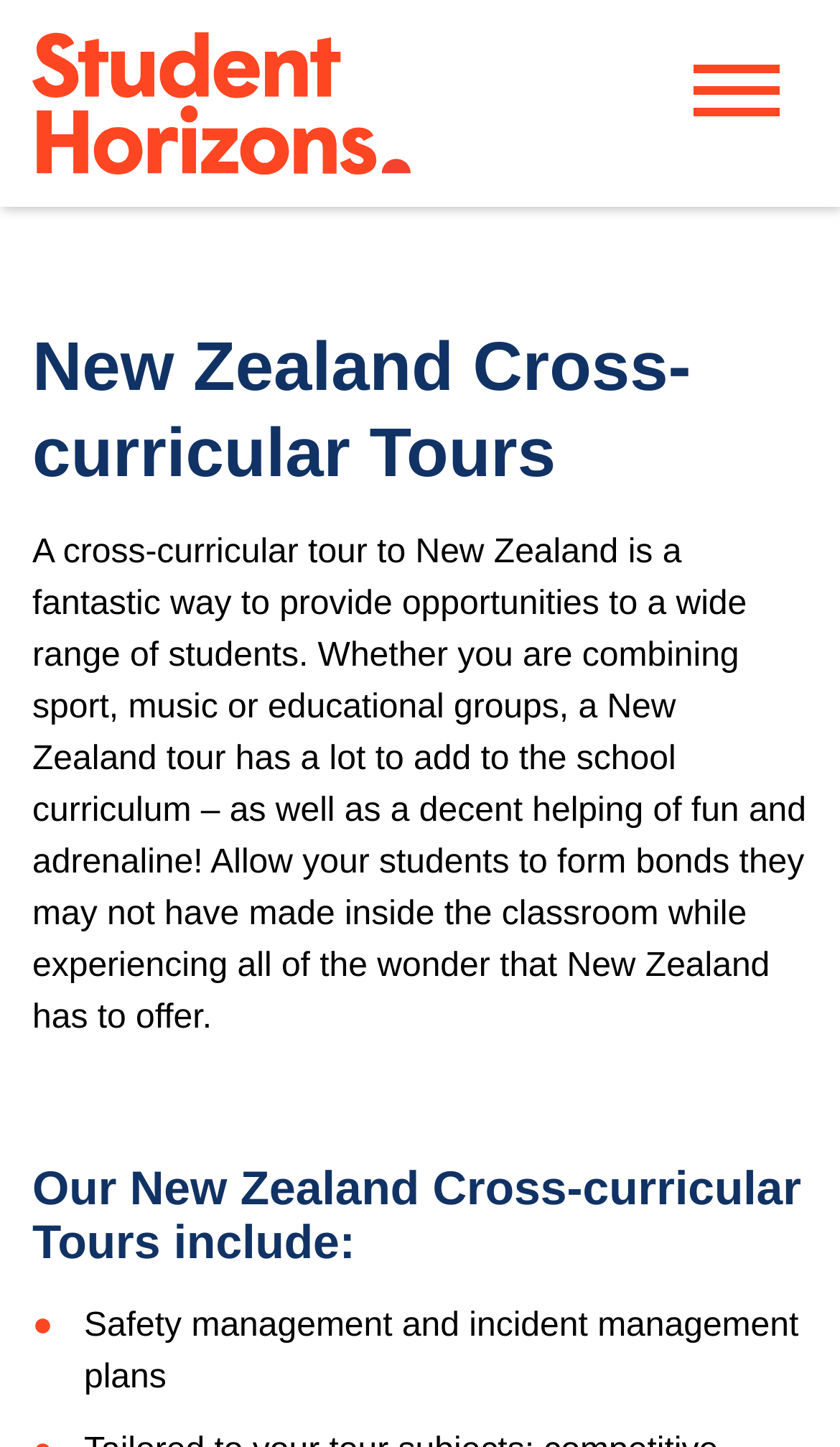What is the tone of the webpage content?
Using the image, provide a concise answer in one word or a short phrase.

Informative and promotional